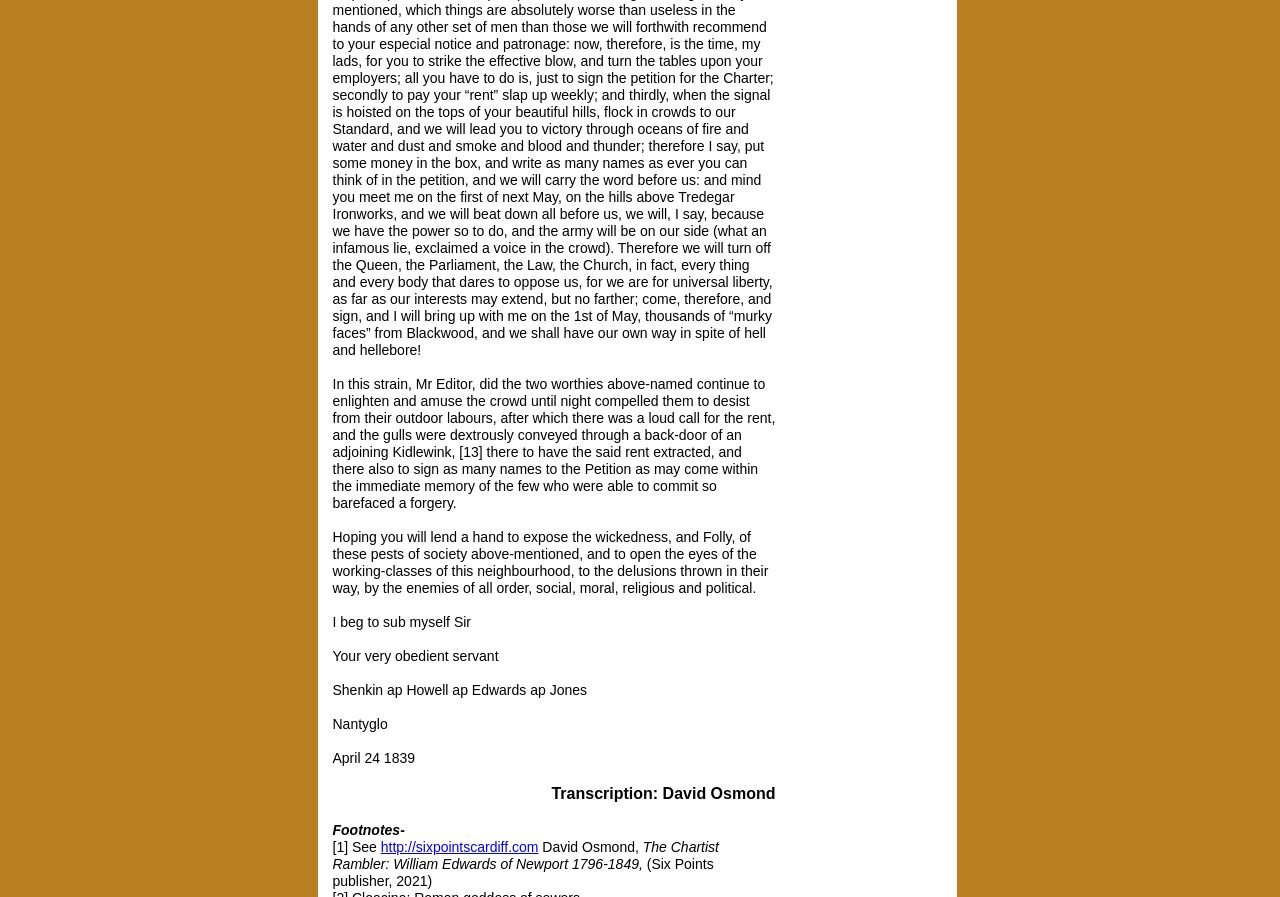Who wrote the letter?
Based on the image, answer the question with a single word or brief phrase.

Shenkin ap Howell ap Edwards ap Jones